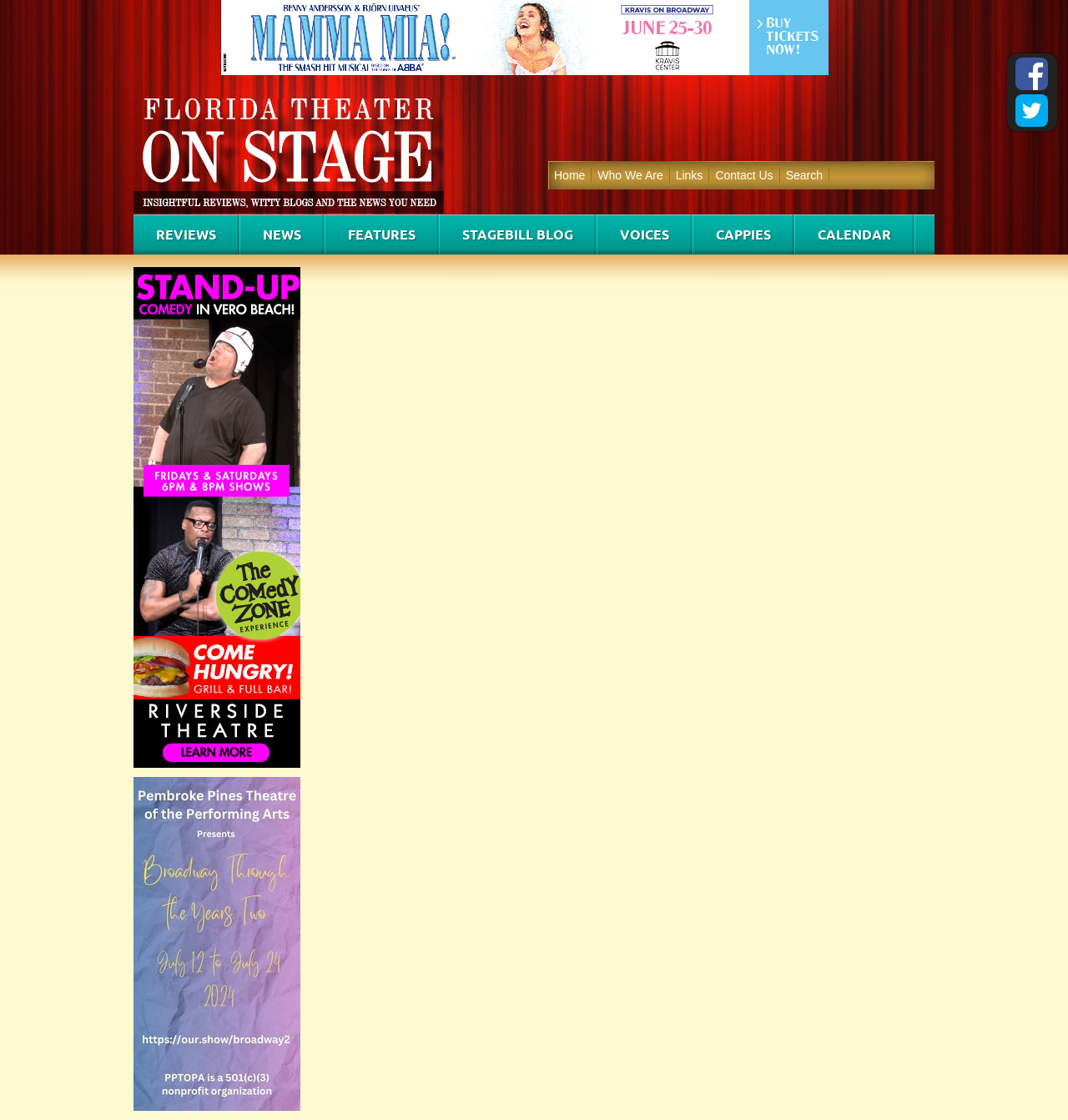Extract the bounding box coordinates for the HTML element that matches this description: "Who We Are". The coordinates should be four float numbers between 0 and 1, i.e., [left, top, right, bottom].

[0.554, 0.15, 0.627, 0.163]